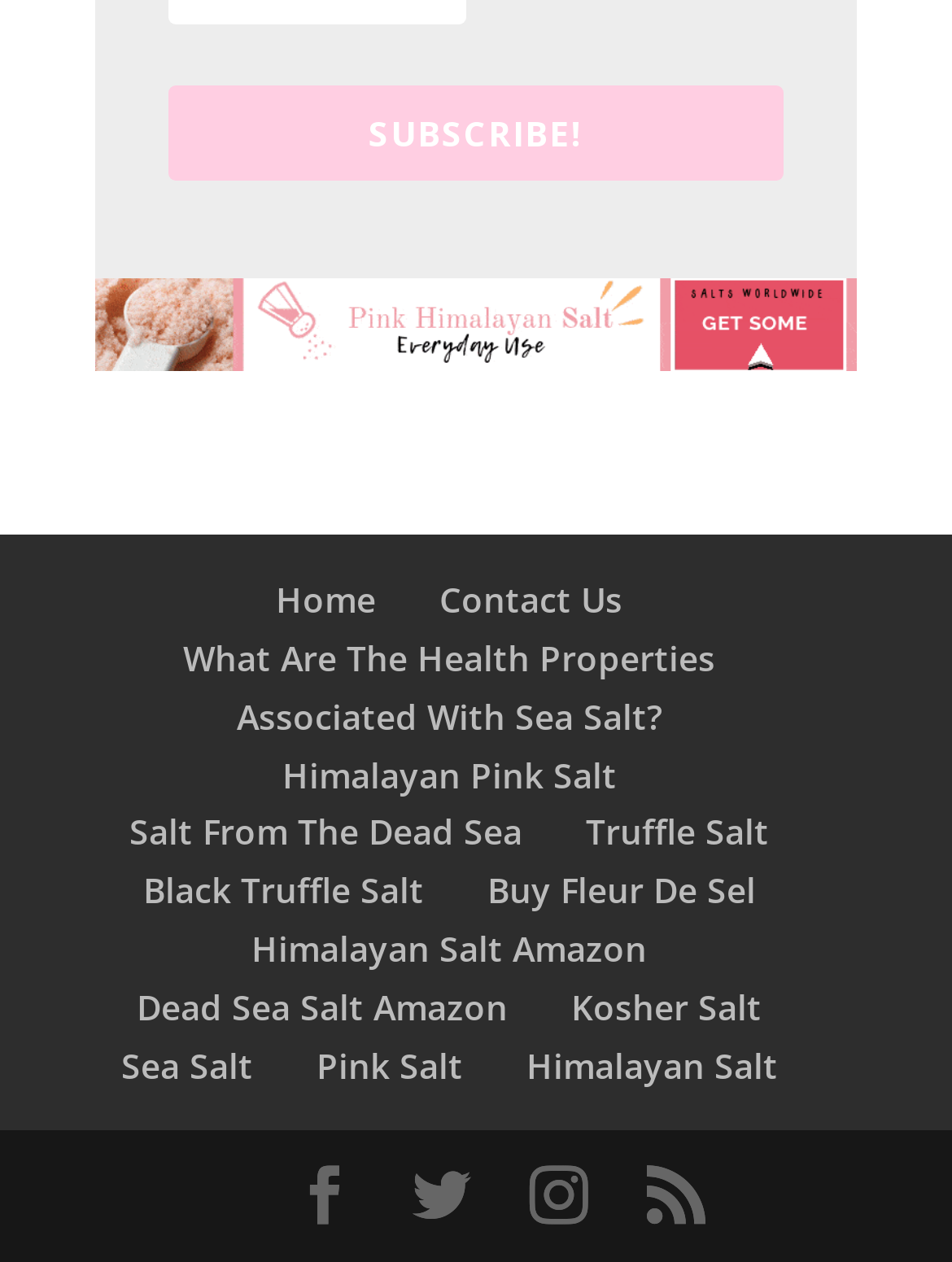Identify the coordinates of the bounding box for the element that must be clicked to accomplish the instruction: "View Facebook".

None